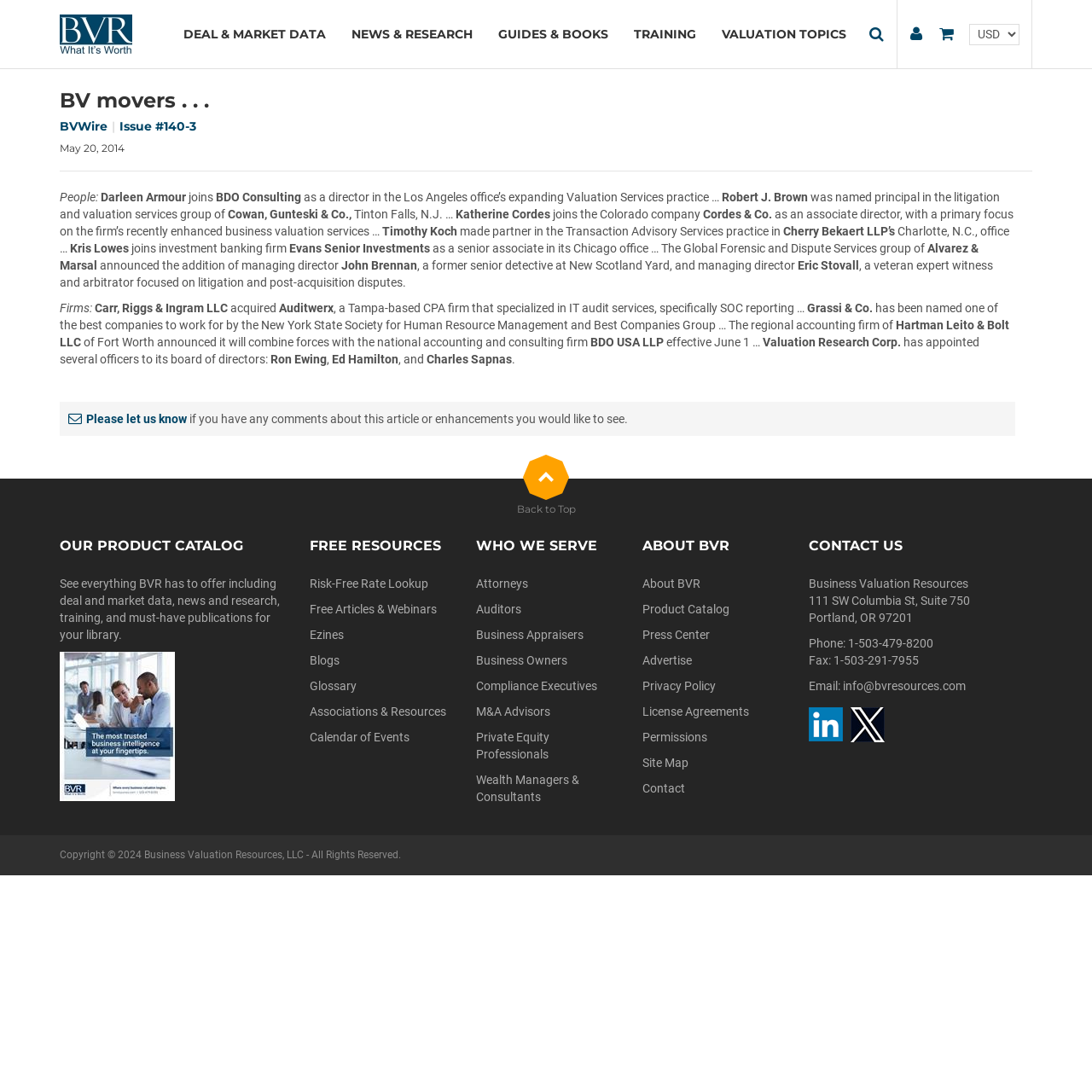Offer a detailed explanation of the webpage layout and contents.

The webpage is a news and research portal focused on business valuation resources. At the top, there are several links and a combobox for currency selection. Below that, there are six main navigation links: "DEAL & MARKET DATA", "NEWS & RESEARCH", "GUIDES & BOOKS", "TRAINING", "VALUATION TOPICS", and "BVWire".

The main content area is divided into two sections. The left section has a heading "BV movers..." followed by a subheading "BVWire|Issue #140-3" and a date "May 20, 2014". Below that, there are several news articles or summaries, each with a title and a brief description. The articles are organized into two categories: "People" and "Firms". The "People" section lists several individuals who have joined or been named to new positions in various companies, while the "Firms" section lists companies that have acquired or merged with other companies.

The right section has a heading "OUR PRODUCT CATALOG" and a brief description of the products offered by BVR. Below that, there are several links to free resources, including a risk-free rate lookup, free articles and webinars, ezines, blogs, a glossary, associations and resources, and a calendar of events.

At the bottom of the page, there is a content information section that spans the entire width of the page.